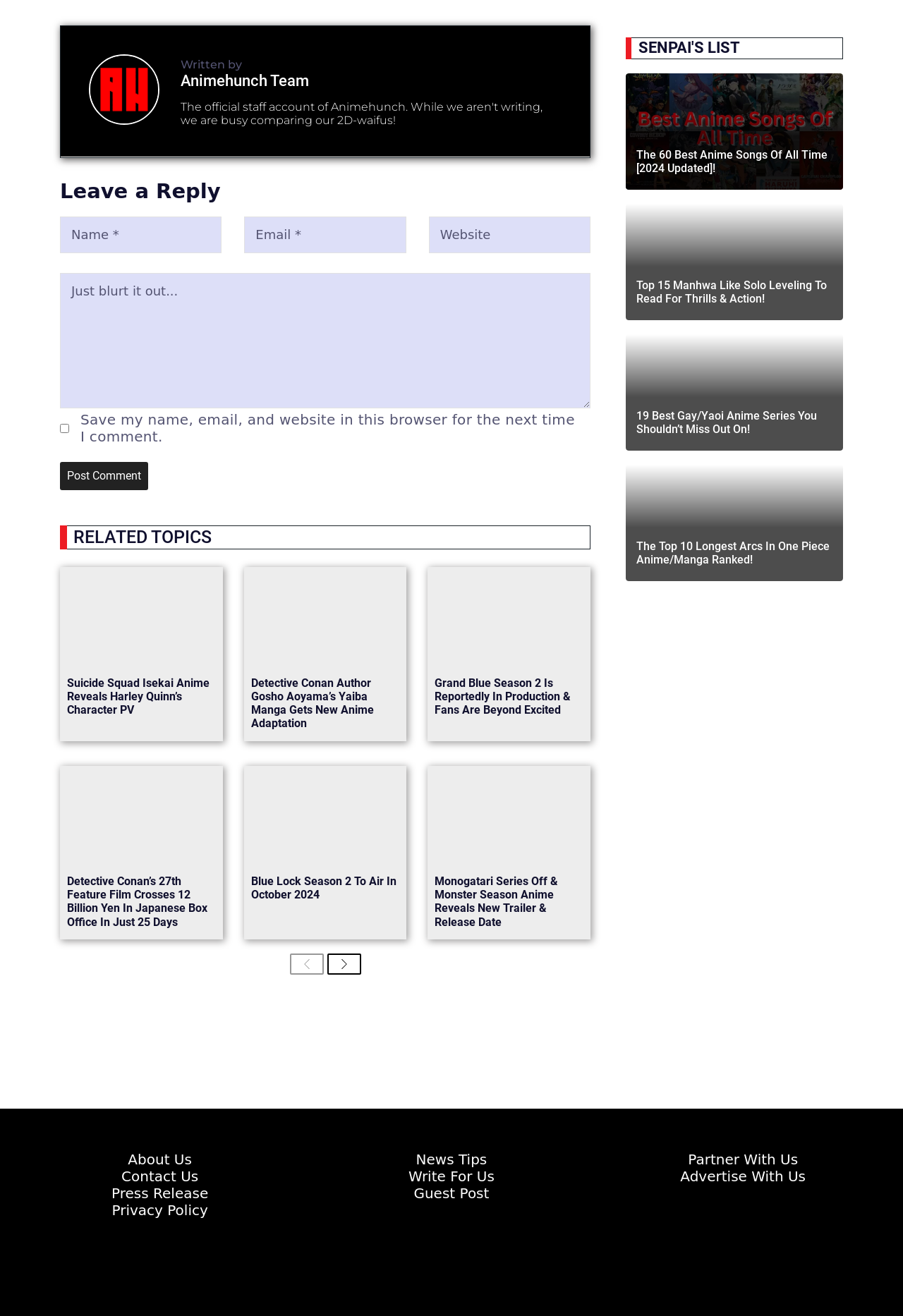Please identify the coordinates of the bounding box that should be clicked to fulfill this instruction: "Check out SENPAI'S LIST".

[0.693, 0.028, 0.934, 0.045]